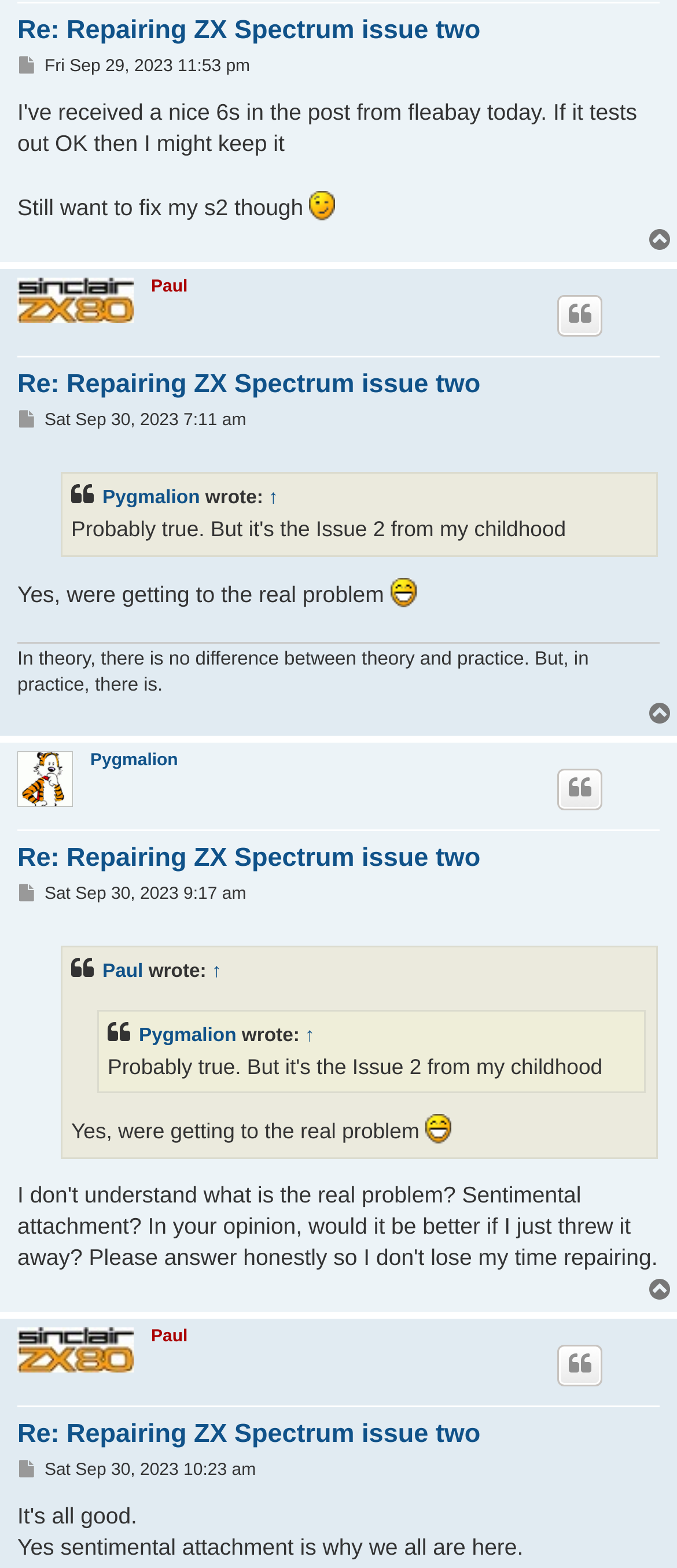Answer in one word or a short phrase: 
What is the date of the last post?

Sat Sep 30, 2023 10:23 am